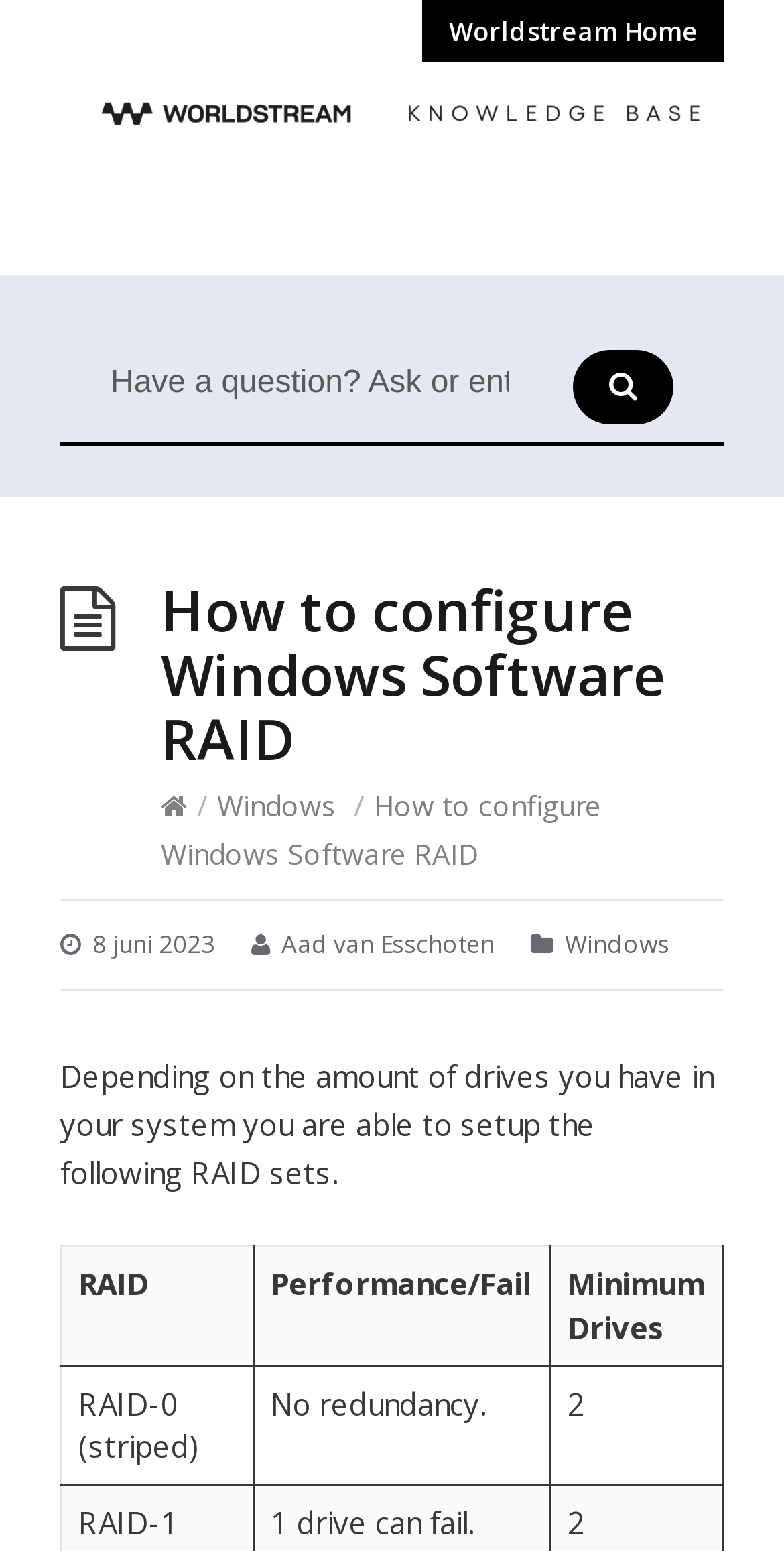Given the description Worldstream Home, predict the bounding box coordinates of the UI element. Ensure the coordinates are in the format (top-left x, top-left y, bottom-right x, bottom-right y) and all values are between 0 and 1.

[0.54, 0.001, 0.923, 0.04]